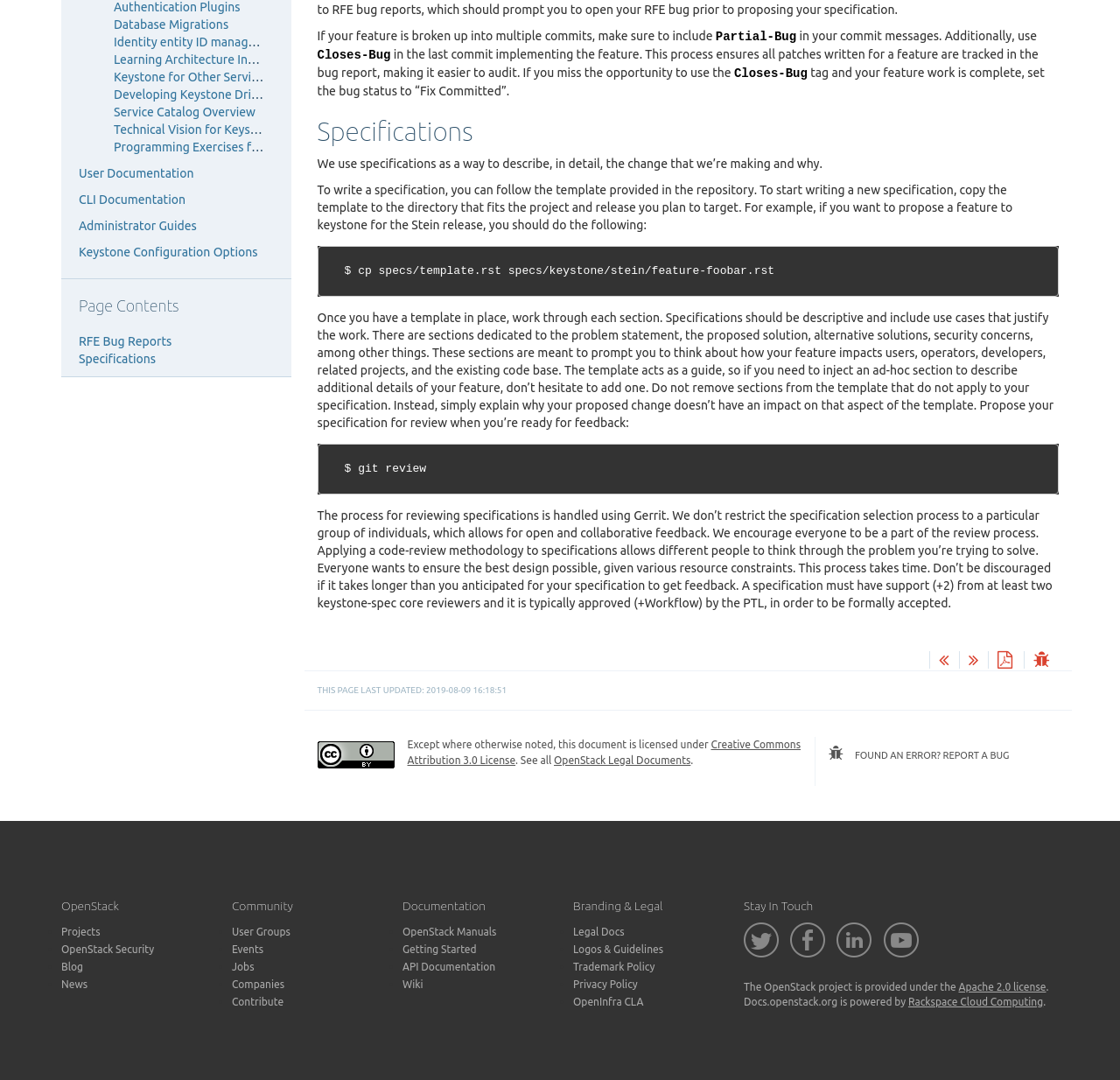Please find the bounding box for the following UI element description. Provide the coordinates in (top-left x, top-left y, bottom-right x, bottom-right y) format, with values between 0 and 1: Projects

[0.055, 0.857, 0.089, 0.868]